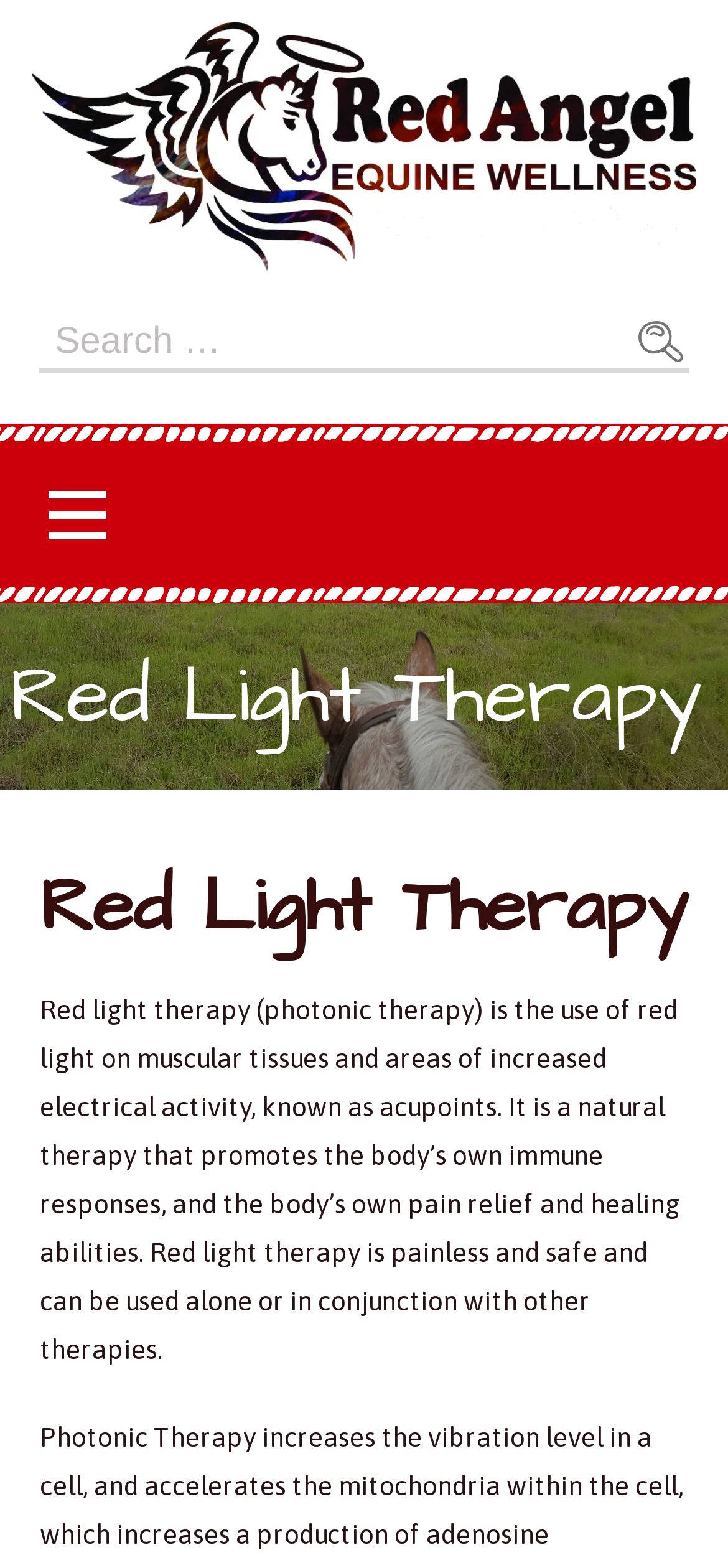Illustrate the webpage with a detailed description.

The webpage is about Red Light Therapy, with the title "Red Light Therapy" prominently displayed at the top center of the page. Below the title, there is a brief introduction to Red Light Therapy, which explains that it is a natural therapy that promotes the body's own immune responses, pain relief, and healing abilities.

At the top left of the page, there is a logo of "Red Angel Equine Wellness" with a link to the website. Next to the logo, there is a larger link to "Red Angel Equine Wellness" that takes up most of the top section of the page.

Above the introduction to Red Light Therapy, there is a search bar with a label "Search for:" and a search button. The search bar is located at the top right of the page.

The page has a total of two headings, both with the title "Red Light Therapy". The first heading is at the top center of the page, while the second heading is below the search bar and above the introduction to Red Light Therapy.

There are no images on the page, except for the logo of "Red Angel Equine Wellness" at the top left. The overall content of the page is focused on providing information about Red Light Therapy, with a brief introduction and a search function to explore more.